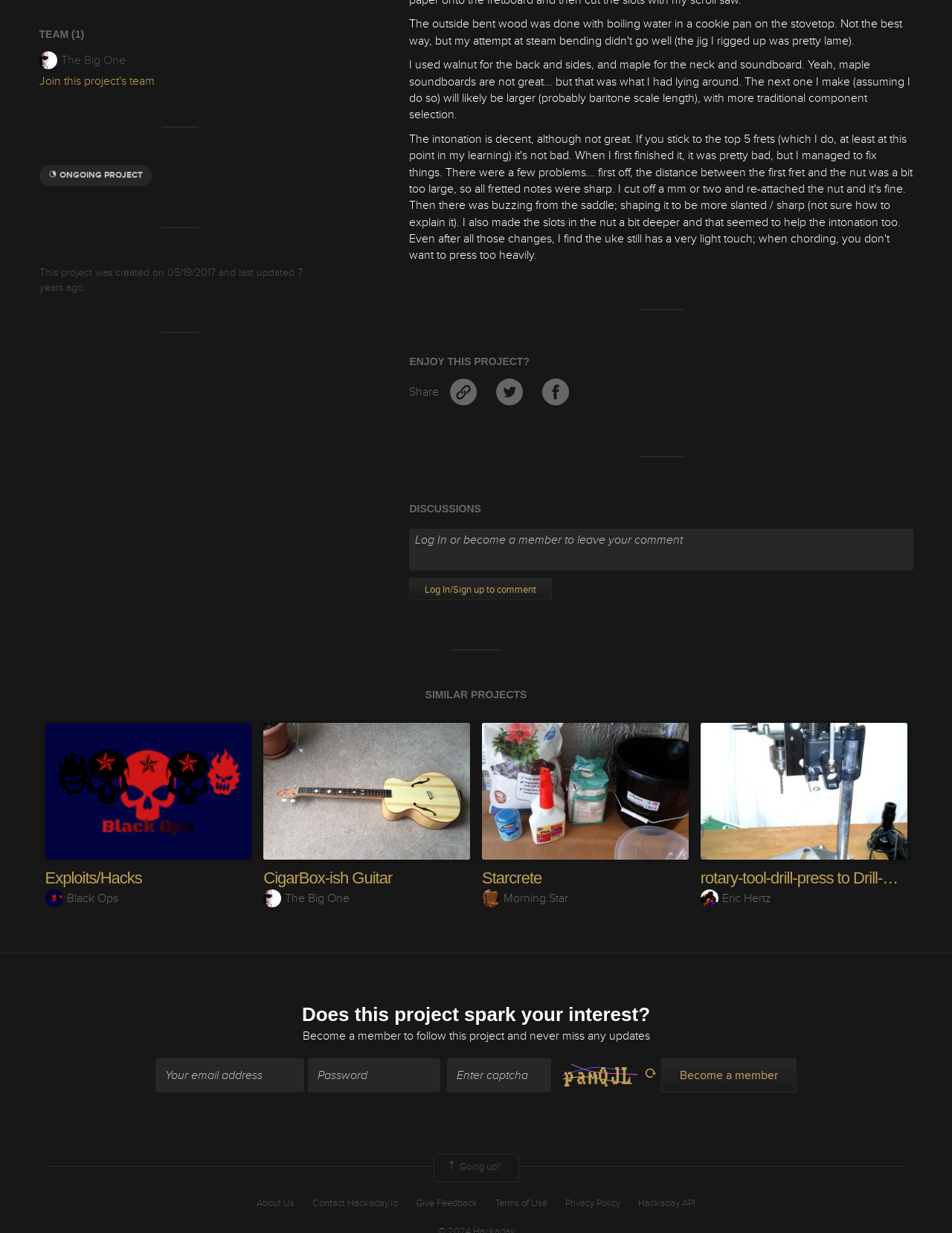What is the name of the project creator? Based on the screenshot, please respond with a single word or phrase.

Not specified